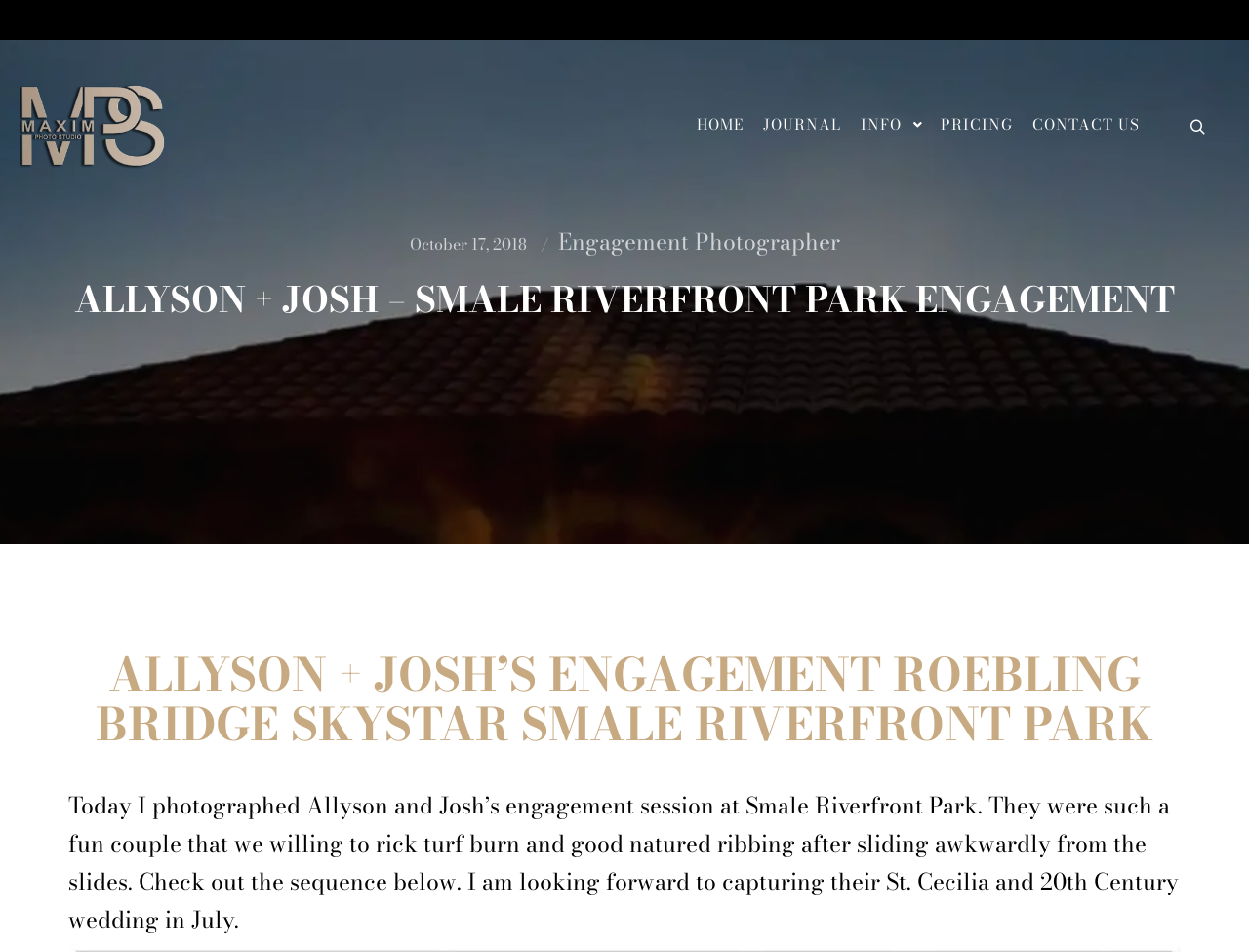Please specify the bounding box coordinates of the clickable section necessary to execute the following command: "Click the About link".

None